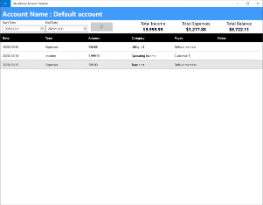Offer a detailed narrative of the image's content.

The image displays a user interface for an application titled "My Money Account Tracker," specifically showing the account details for a default financial account. At the top, the account name "Default account" is prominently displayed along with options to view records for specific dates. Below this, there is a detailed table format outlining various transactions:

- **Total Income:** $1,986.99
- **Total Expenses:** $2,377.98
- **Total Balance:** $9,732.11

The table lists specific entries, including dates, transaction types (such as "Expense" and "Income"), amounts, accounts involved (like "Ally" and "Operating Account"), corresponding categories (e.g., "Customer 1"), and transaction statuses. This organized layout allows users to easily track and analyze their financial activities, emphasizing the application's capabilities in monitoring daily income and expenditures efficiently.